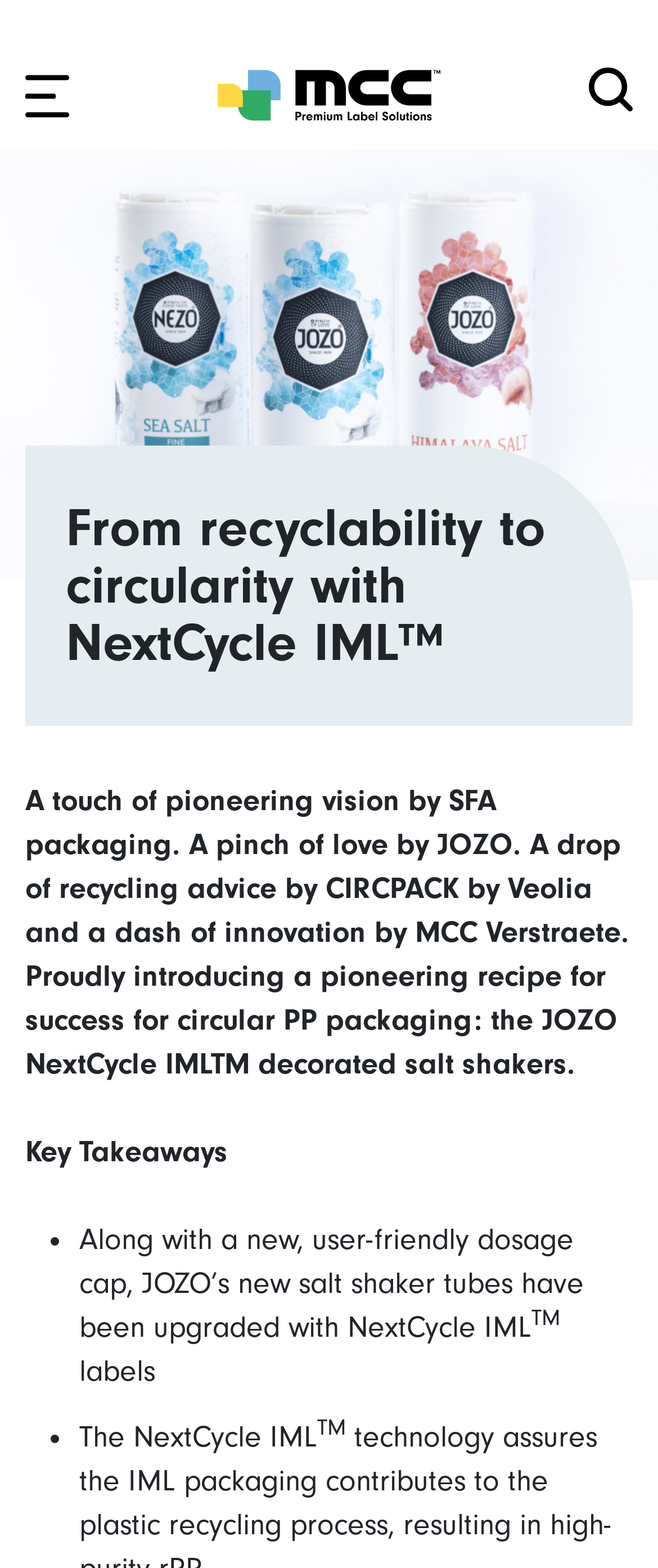Determine the bounding box coordinates of the clickable area required to perform the following instruction: "Click the 'Toggle menu' button". The coordinates should be represented as four float numbers between 0 and 1: [left, top, right, bottom].

[0.038, 0.047, 0.105, 0.075]